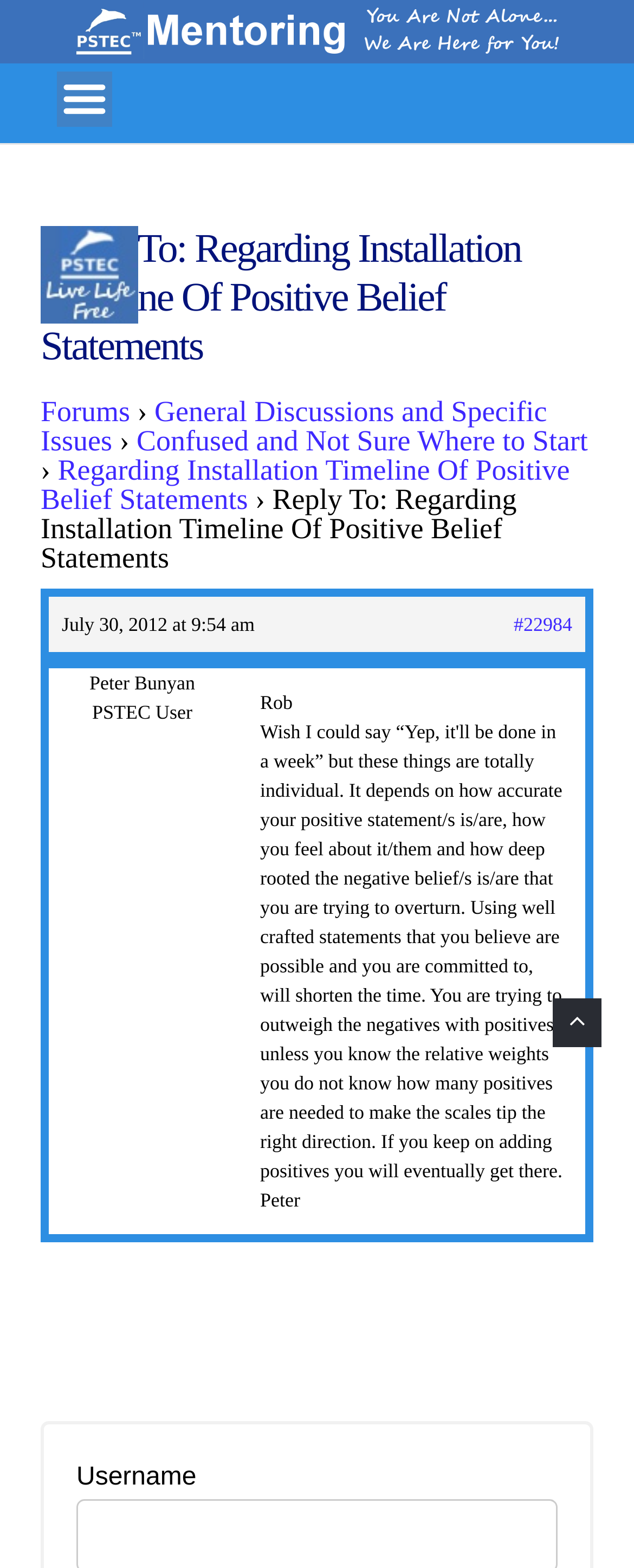Provide your answer to the question using just one word or phrase: What is the topic of the current discussion?

Installation Timeline Of Positive Belief Statements